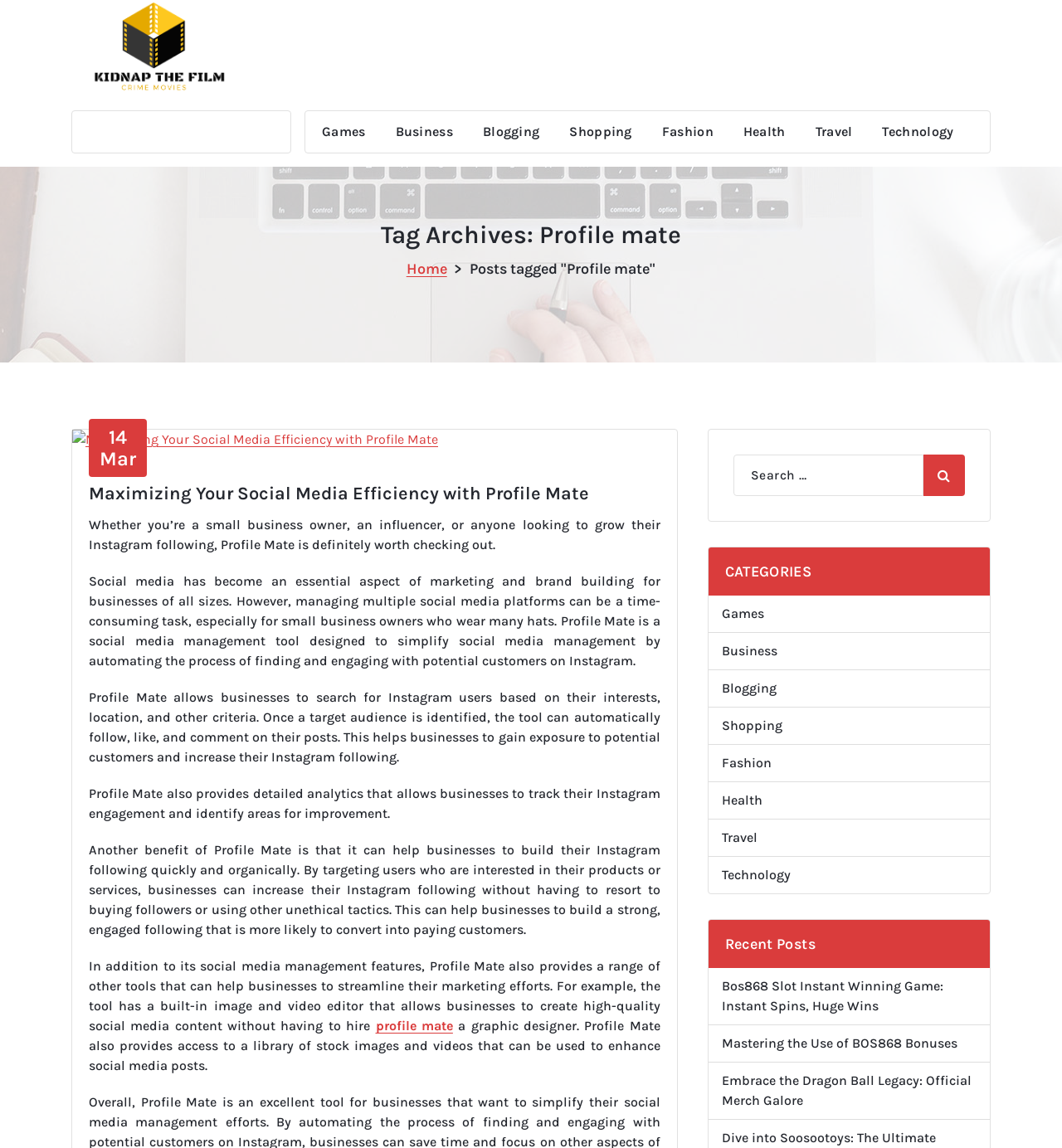How many search results are there in the 'Recent Posts' section?
Using the information from the image, provide a comprehensive answer to the question.

In the 'Recent Posts' section, there are 3 search results: 'Bos868 Slot Instant Winning Game: Instant Spins, Huge Wins', 'Mastering the Use of BOS868 Bonuses', and 'Embrace the Dragon Ball Legacy: Official Merch Galore'.